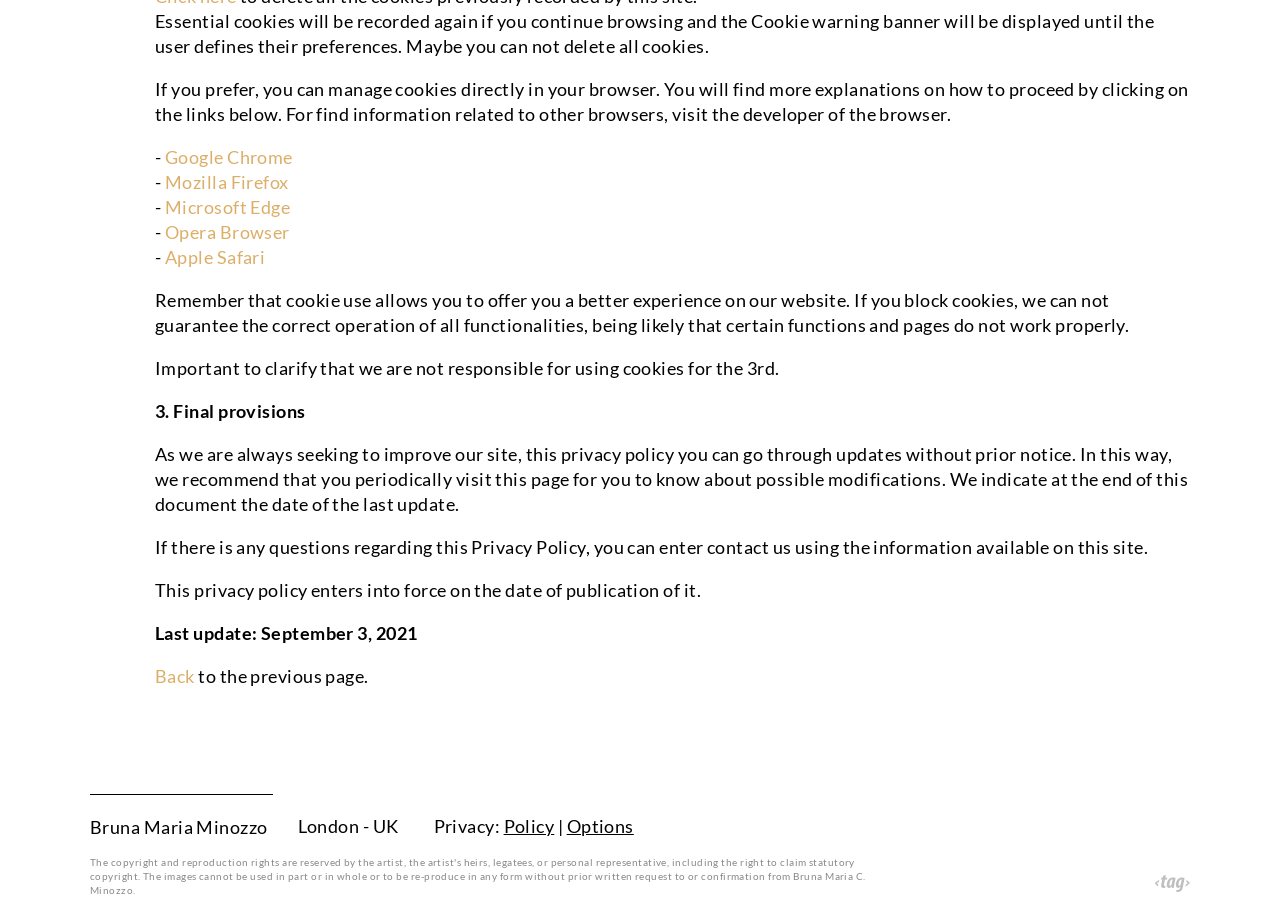Please identify the bounding box coordinates of the region to click in order to complete the given instruction: "open Apple Safari". The coordinates should be four float numbers between 0 and 1, i.e., [left, top, right, bottom].

[0.129, 0.267, 0.207, 0.291]